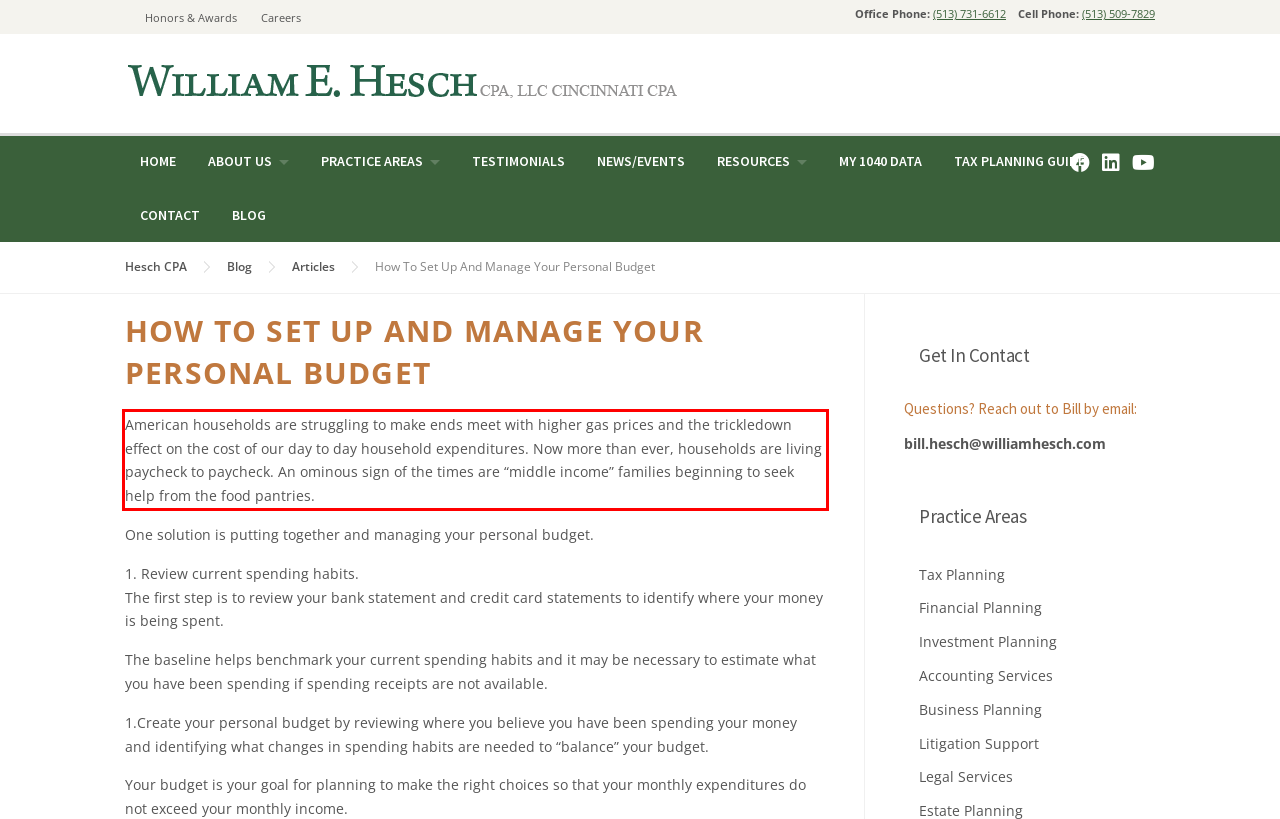The screenshot provided shows a webpage with a red bounding box. Apply OCR to the text within this red bounding box and provide the extracted content.

American households are struggling to make ends meet with higher gas prices and the trickledown effect on the cost of our day to day household expenditures. Now more than ever, households are living paycheck to paycheck. An ominous sign of the times are “middle income” families beginning to seek help from the food pantries.